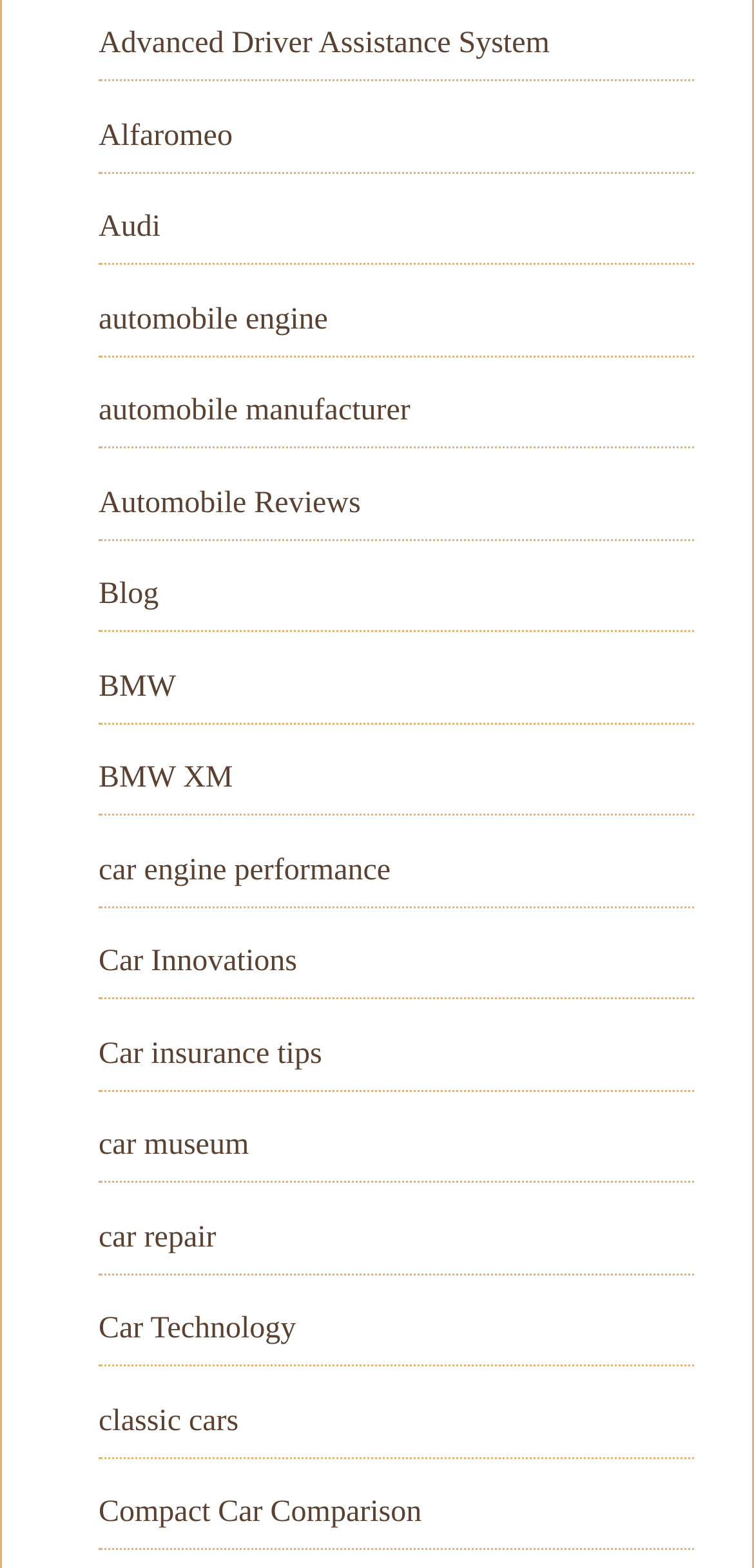Please find and report the bounding box coordinates of the element to click in order to perform the following action: "Explore Car Innovations". The coordinates should be expressed as four float numbers between 0 and 1, in the format [left, top, right, bottom].

[0.131, 0.603, 0.394, 0.624]